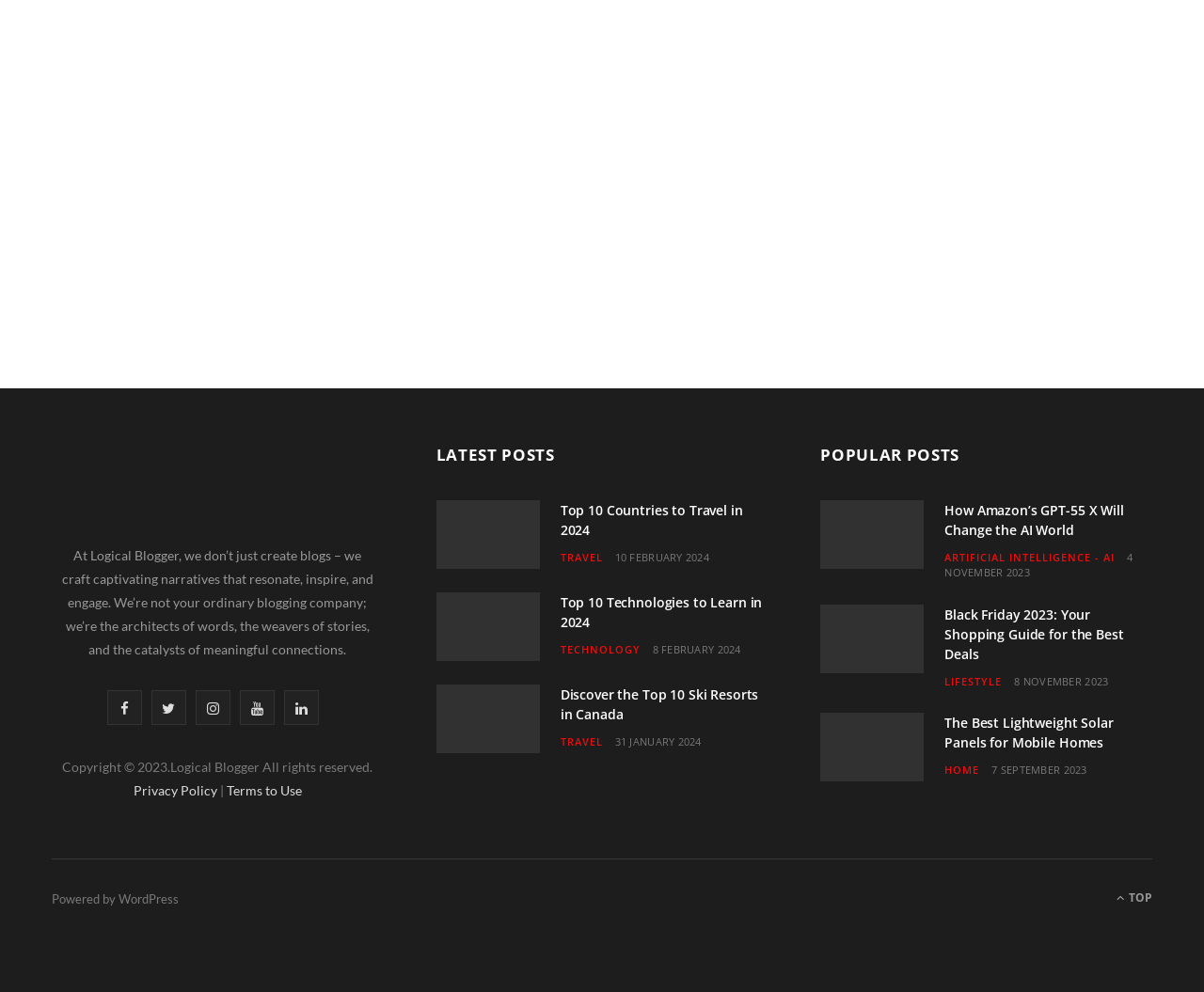What is the name of the blogging company?
Please provide a single word or phrase as your answer based on the screenshot.

Logical Blogger